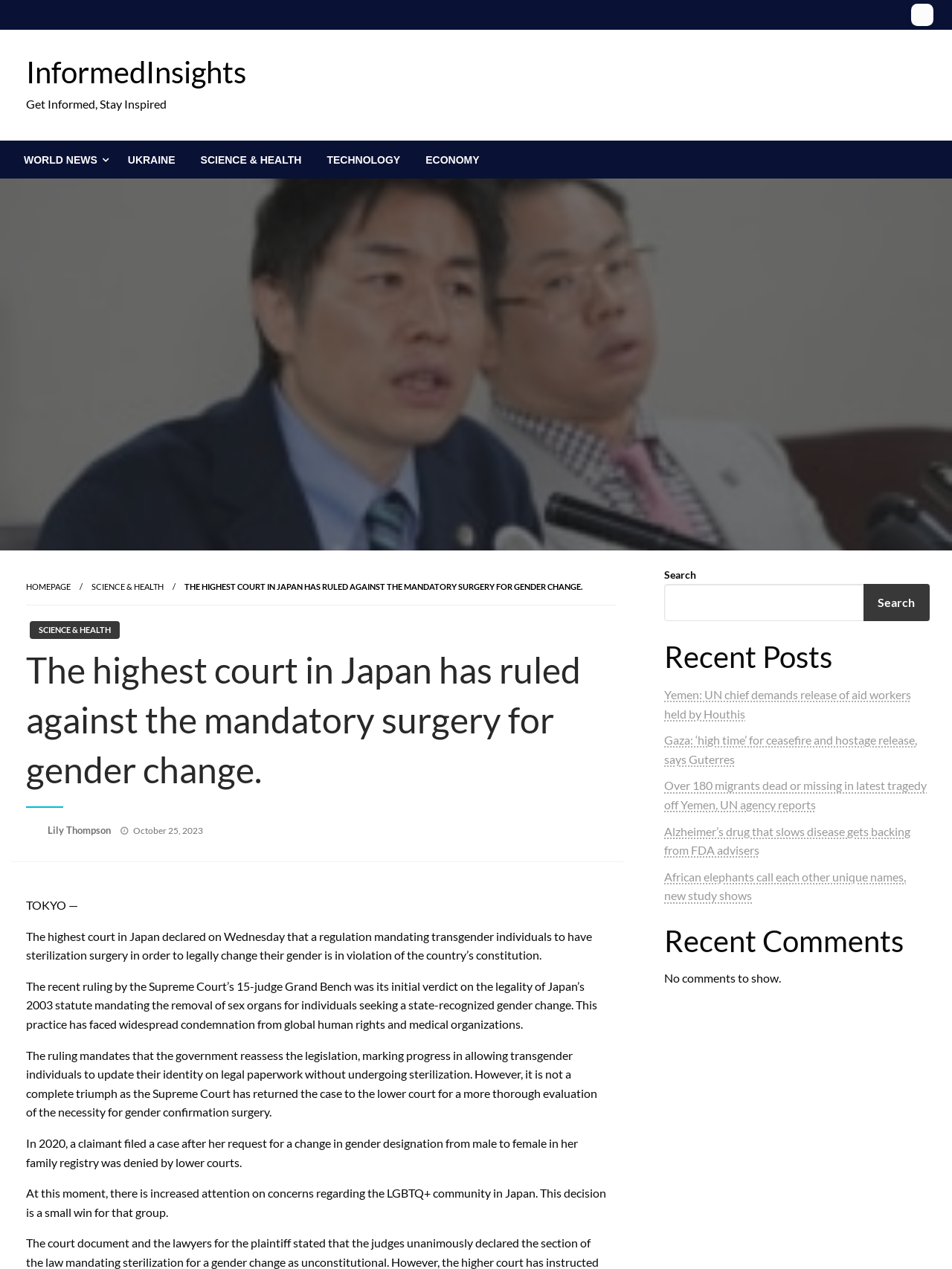What is the topic of the news article?
Based on the image, respond with a single word or phrase.

Transgender rights